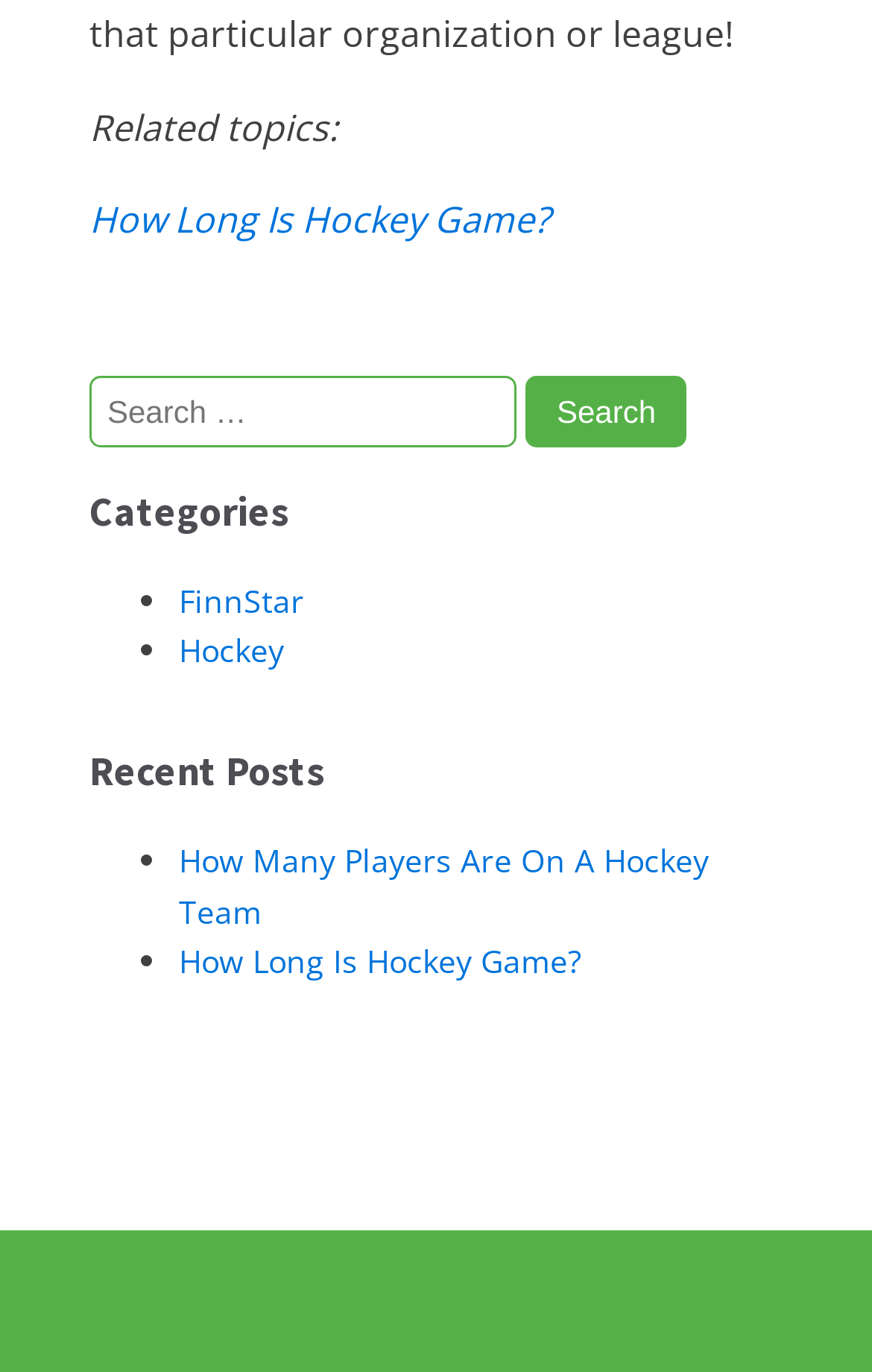How many categories are listed?
Please provide a single word or phrase in response based on the screenshot.

2